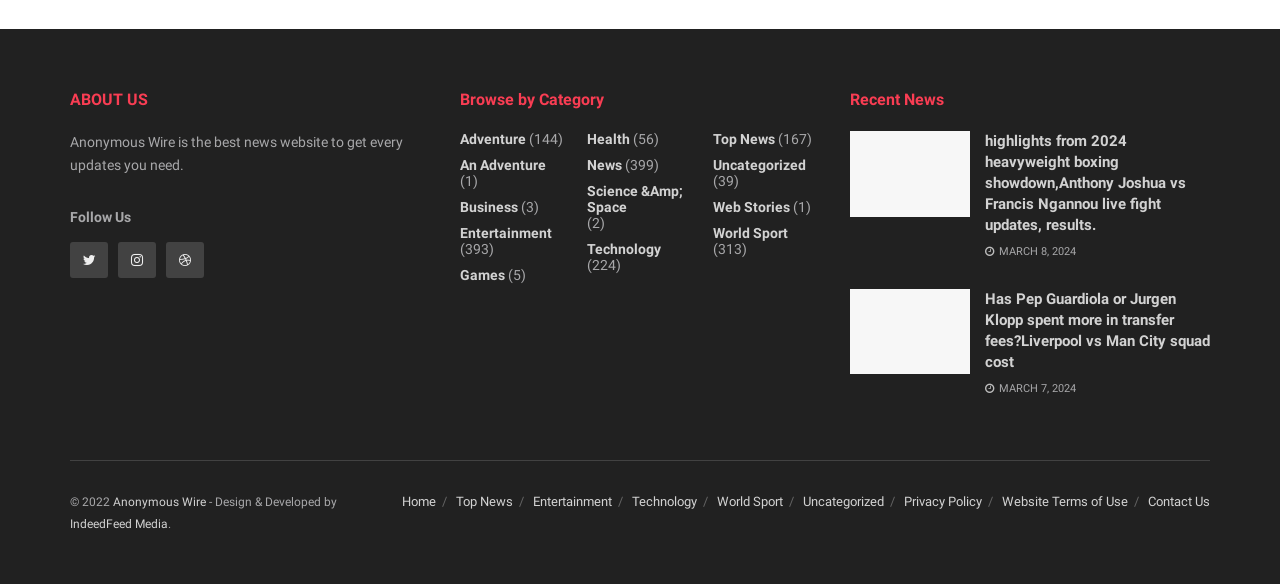What is the title of the first news article?
Please provide a detailed answer to the question.

The first news article is located under the 'Recent News' heading, and its title is a long phrase that includes the names of the boxers and the event.